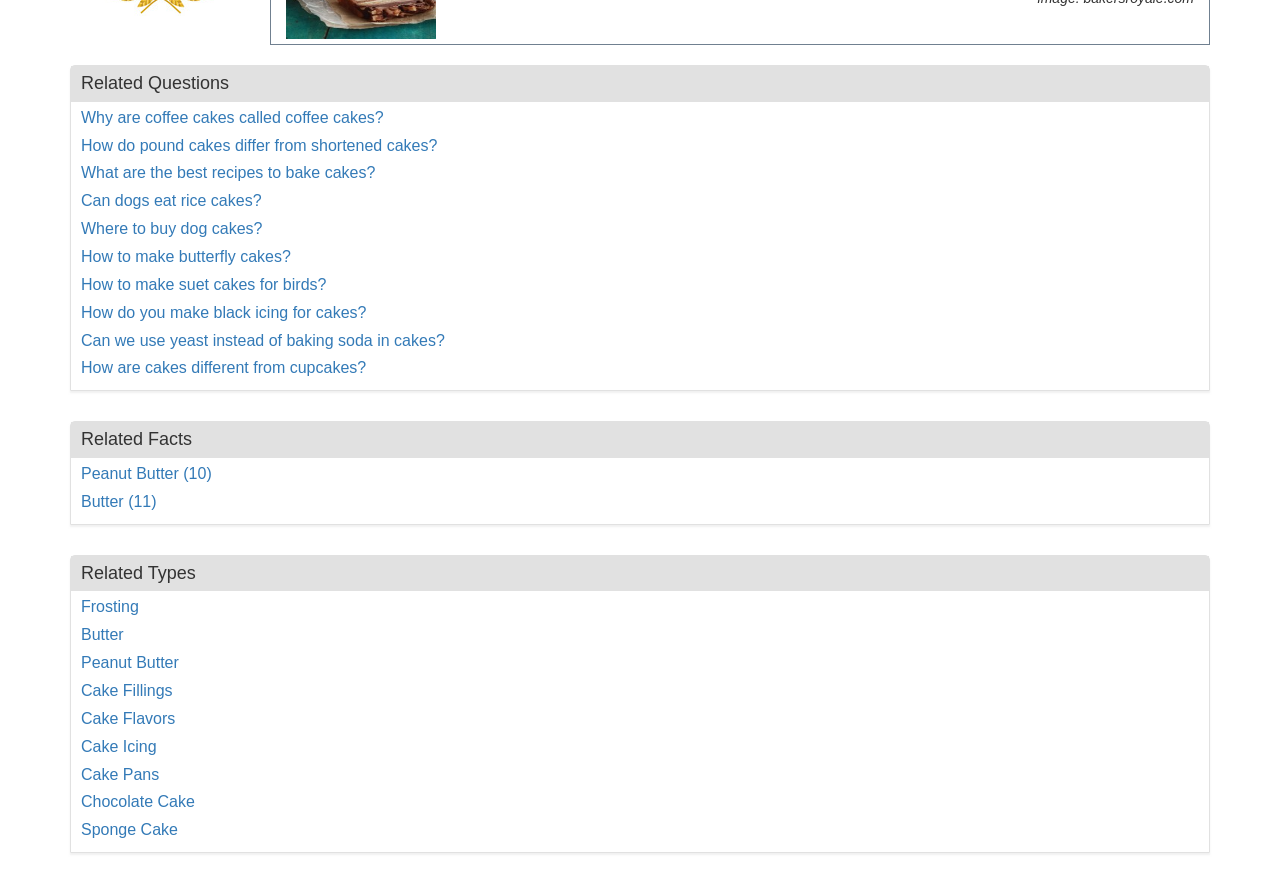Determine the bounding box coordinates of the target area to click to execute the following instruction: "Check 'How to make suet cakes for birds?'."

[0.063, 0.314, 0.255, 0.334]